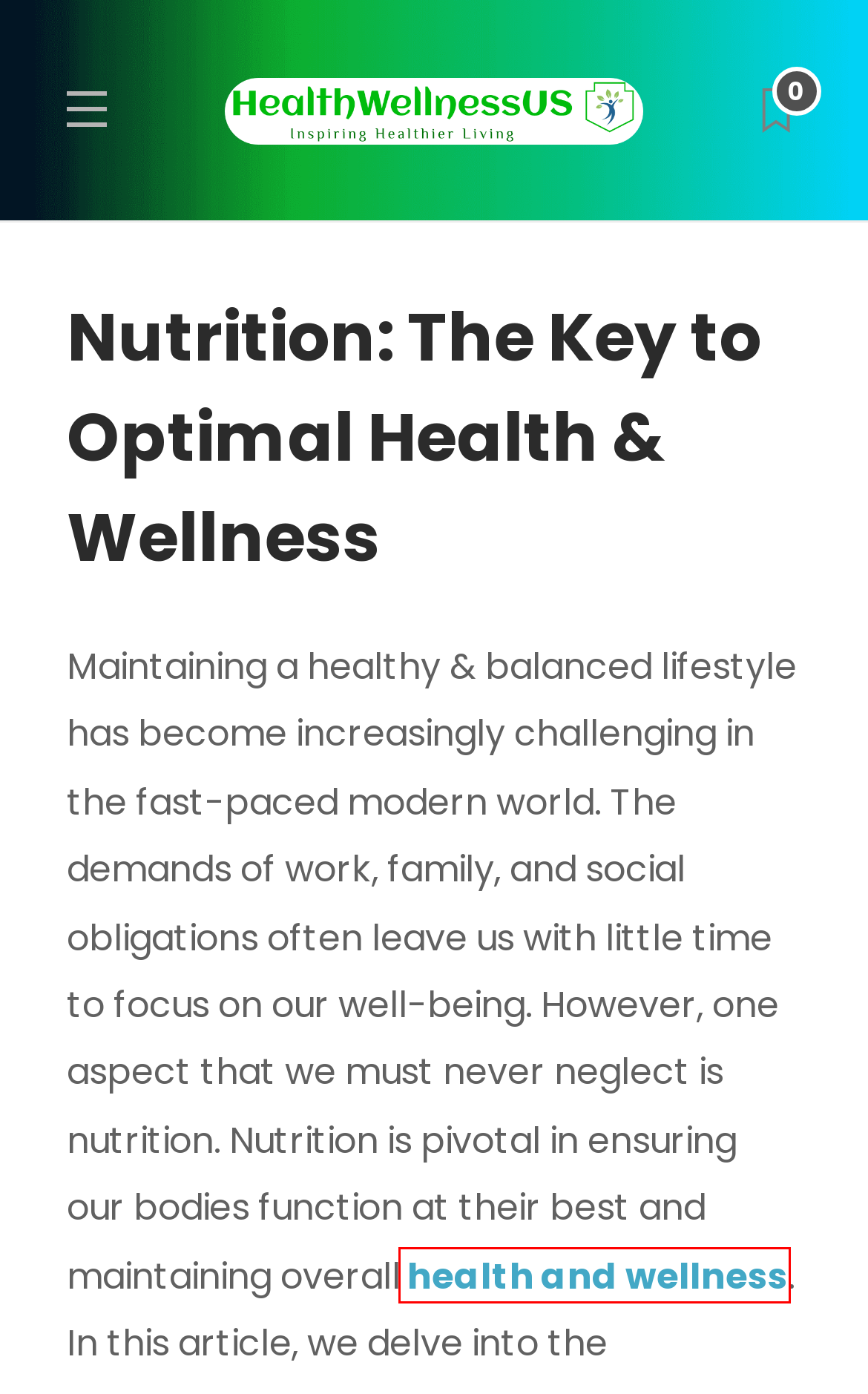Review the screenshot of a webpage containing a red bounding box around an element. Select the description that best matches the new webpage after clicking the highlighted element. The options are:
A. About us - HealthWellnessUs
B. Freelancers Union Health Insurance Providers - HealthWellnessUs
C. Exploring the Benefits of Dannon Light and Fit Greek Cherry Yogurt Nutrition - HealthWellnessUs
D. Privacy Policy - HealthWellnessUs
E. What is a Root Canal on Front Teeth Treatment - HealthWellnessUs
F. Contact us - HealthWellnessUs
G. 10desires.org Health - HealthWellnessUs
H. Health & Wellness - HealthWellnessUs

H